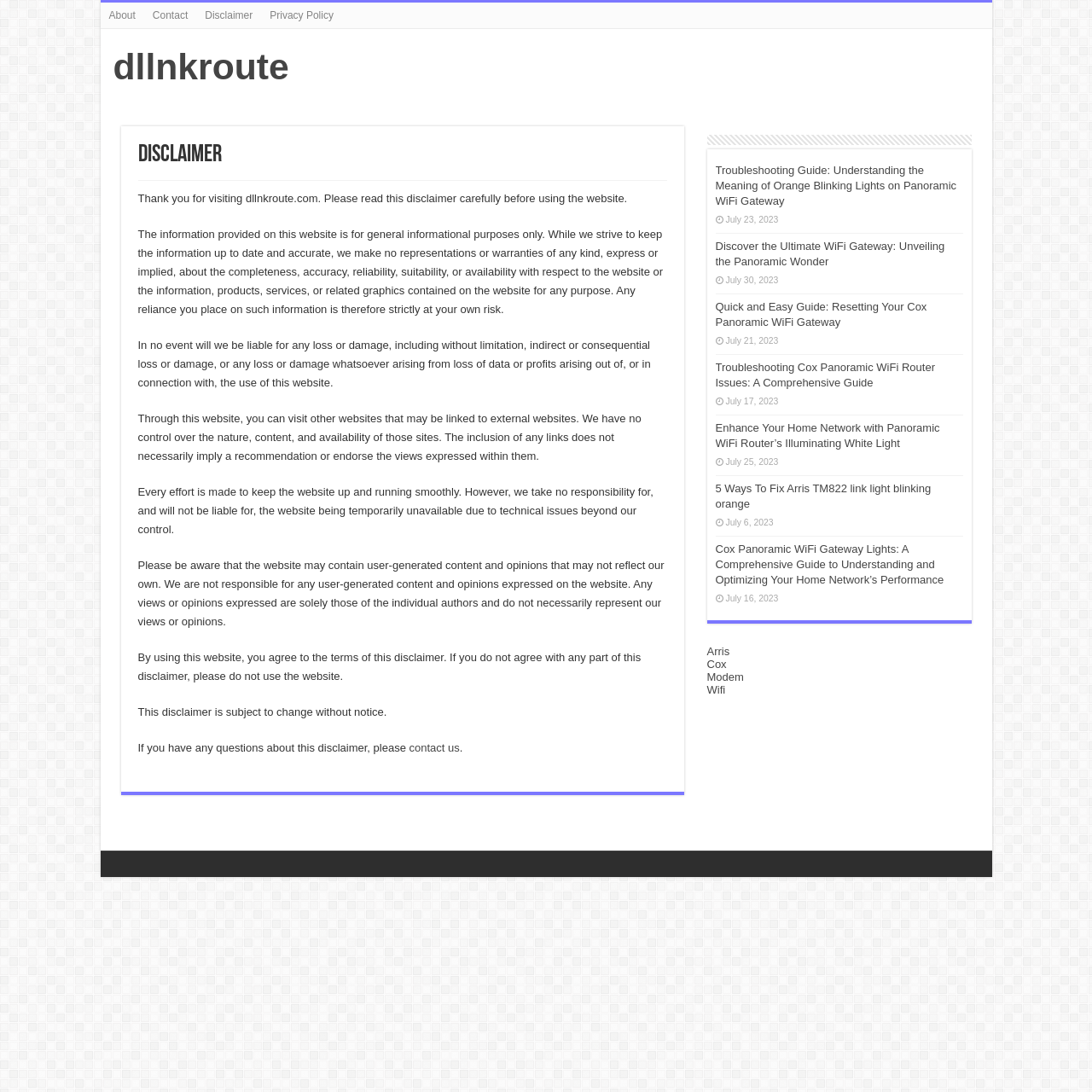Specify the bounding box coordinates of the area that needs to be clicked to achieve the following instruction: "learn about Cox".

[0.647, 0.602, 0.665, 0.614]